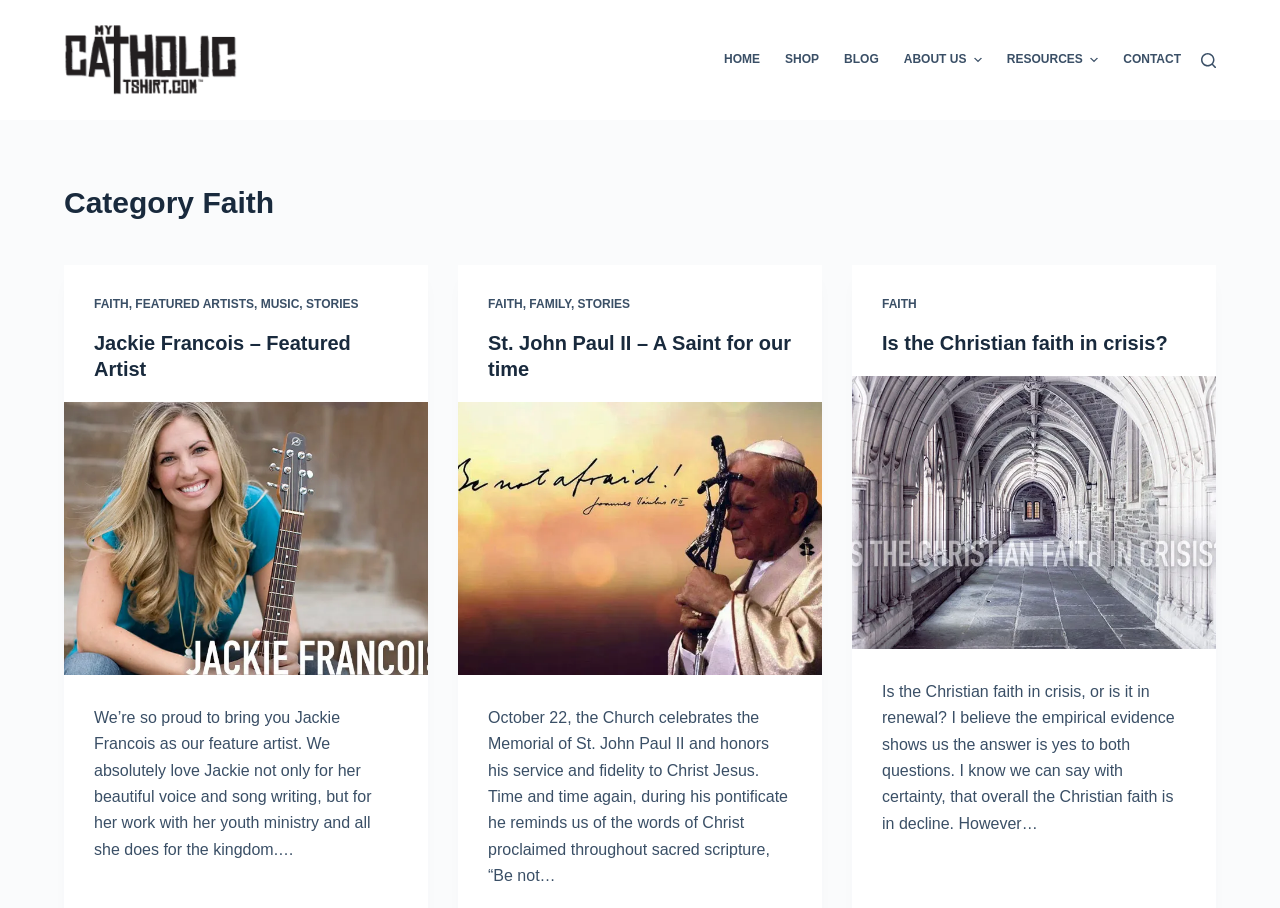How many images are in the first article?
Please provide a single word or phrase as your answer based on the image.

1